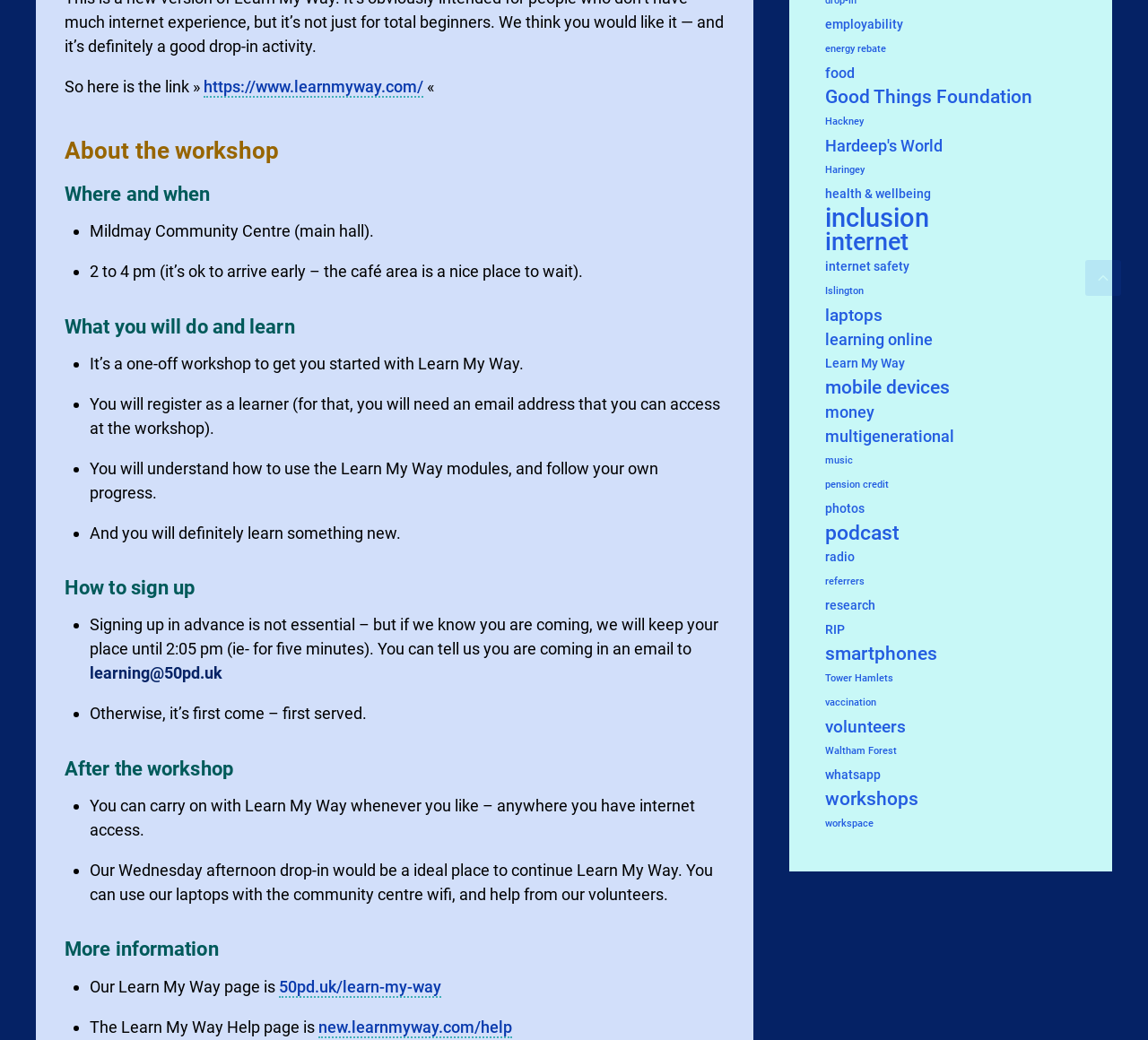Use a single word or phrase to answer this question: 
What is the purpose of the workshop?

To get started with Learn My Way